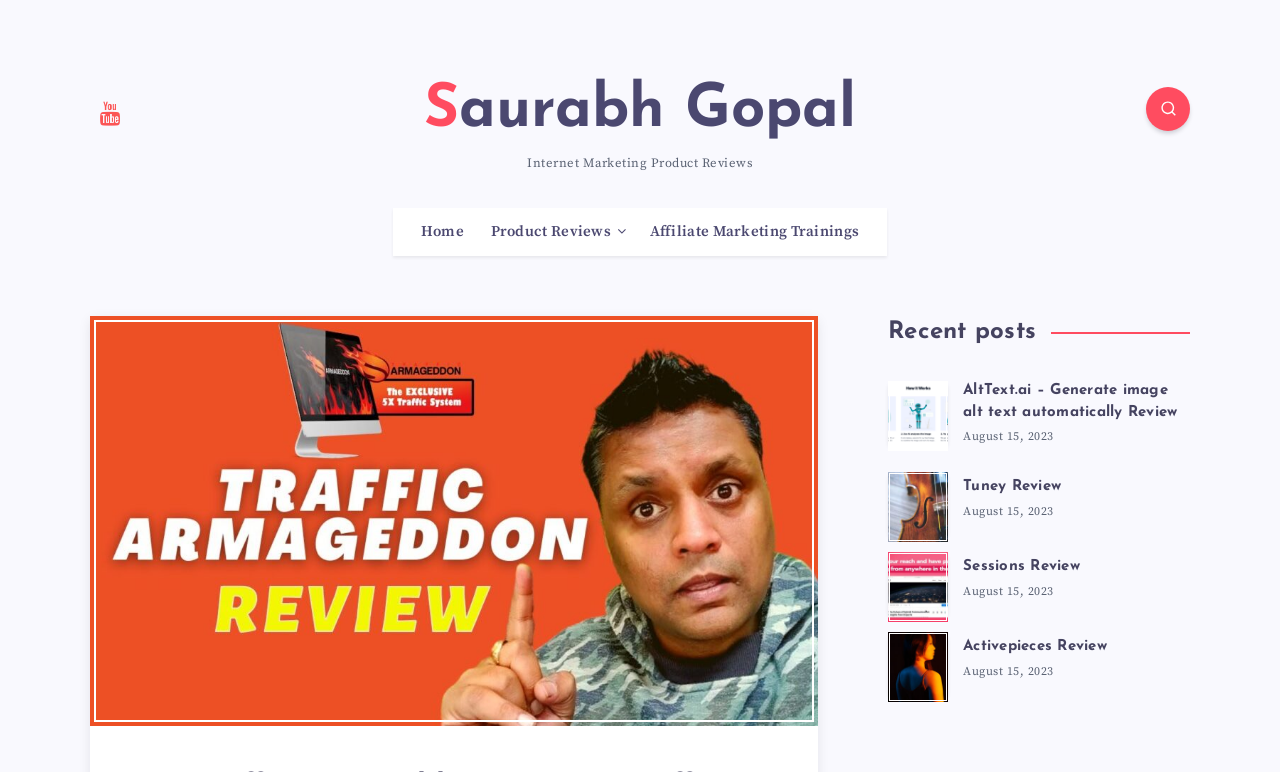Please identify the bounding box coordinates of the element I need to click to follow this instruction: "Read the review of AltText.ai".

[0.694, 0.493, 0.741, 0.576]